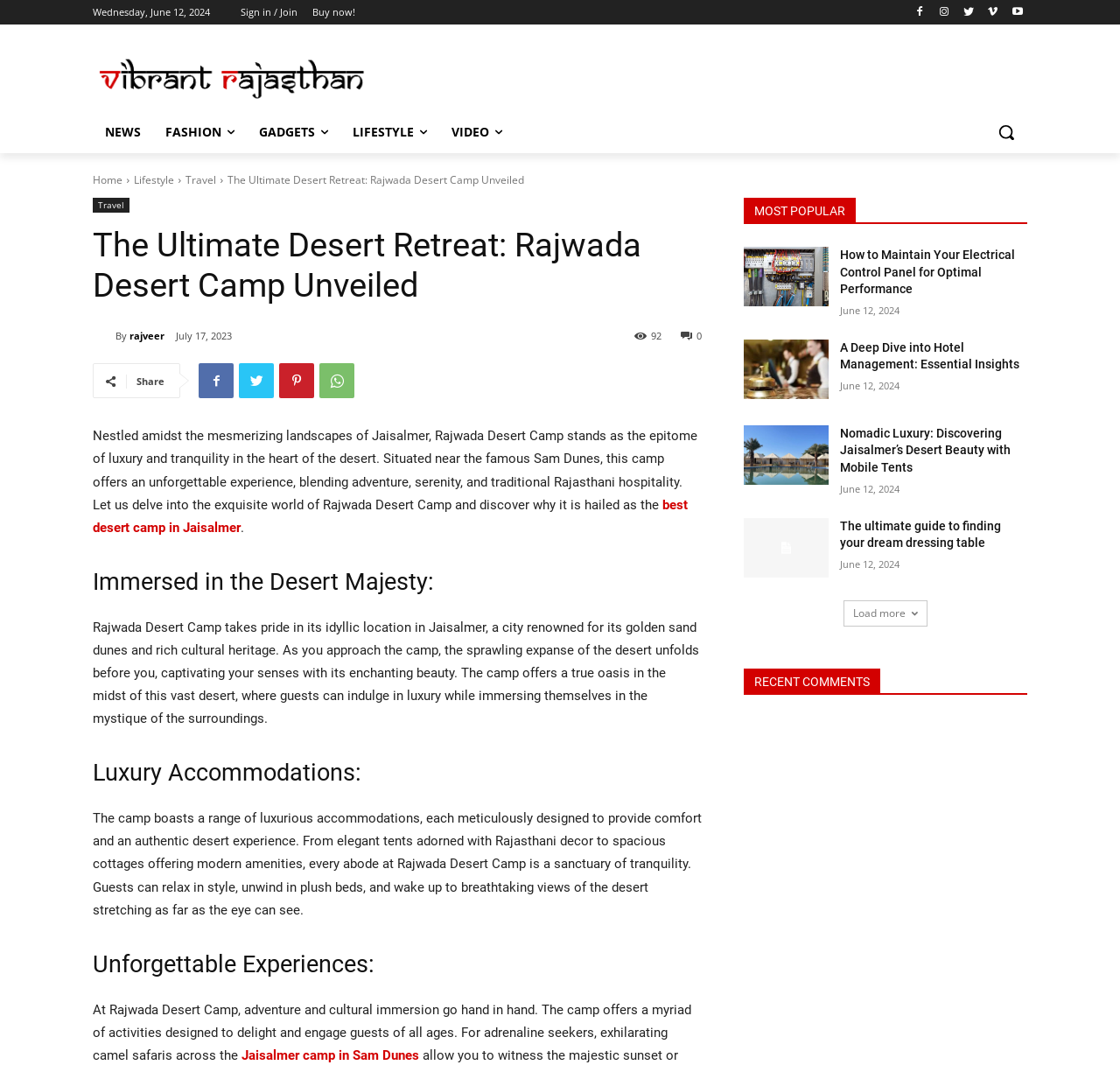Offer a detailed explanation of the webpage layout and contents.

The webpage is about Rajwada Desert Camp, a luxury retreat in Jaisalmer, India. At the top, there is a navigation bar with links to "NEWS", "FASHION", "GADGETS", "LIFESTYLE", and "VIDEO" categories. Below the navigation bar, there is a search button and a logo on the left, followed by a series of links to "Home", "Lifestyle", and "Travel" on the right.

The main content of the webpage is divided into sections. The first section has a heading "The Ultimate Desert Retreat: Rajwada Desert Camp Unveiled" and a brief introduction to the camp, describing its location and luxury amenities. Below this, there is a section with a heading "Immersed in the Desert Majesty:" which describes the camp's idyllic location and its surroundings.

The next section has a heading "Luxury Accommodations:" and describes the various types of luxurious accommodations available at the camp, including elegant tents and spacious cottages. This is followed by a section with a heading "Unforgettable Experiences:" which highlights the various activities and experiences offered by the camp, such as camel safaris and cultural immersion.

On the right side of the webpage, there is a section with a heading "MOST POPULAR" which lists several articles, including "How to Maintain Your Electrical Control Panel for Optimal Performance", "A Deep Dive into Hotel Management: Essential Insights", and "Nomadic Luxury: Discovering Jaisalmer’s Desert Beauty with Mobile Tents". Each article has a link to read more and a timestamp indicating when it was published.

At the bottom of the webpage, there is a section with a heading "RECENT COMMENTS" and a "Load more" button.